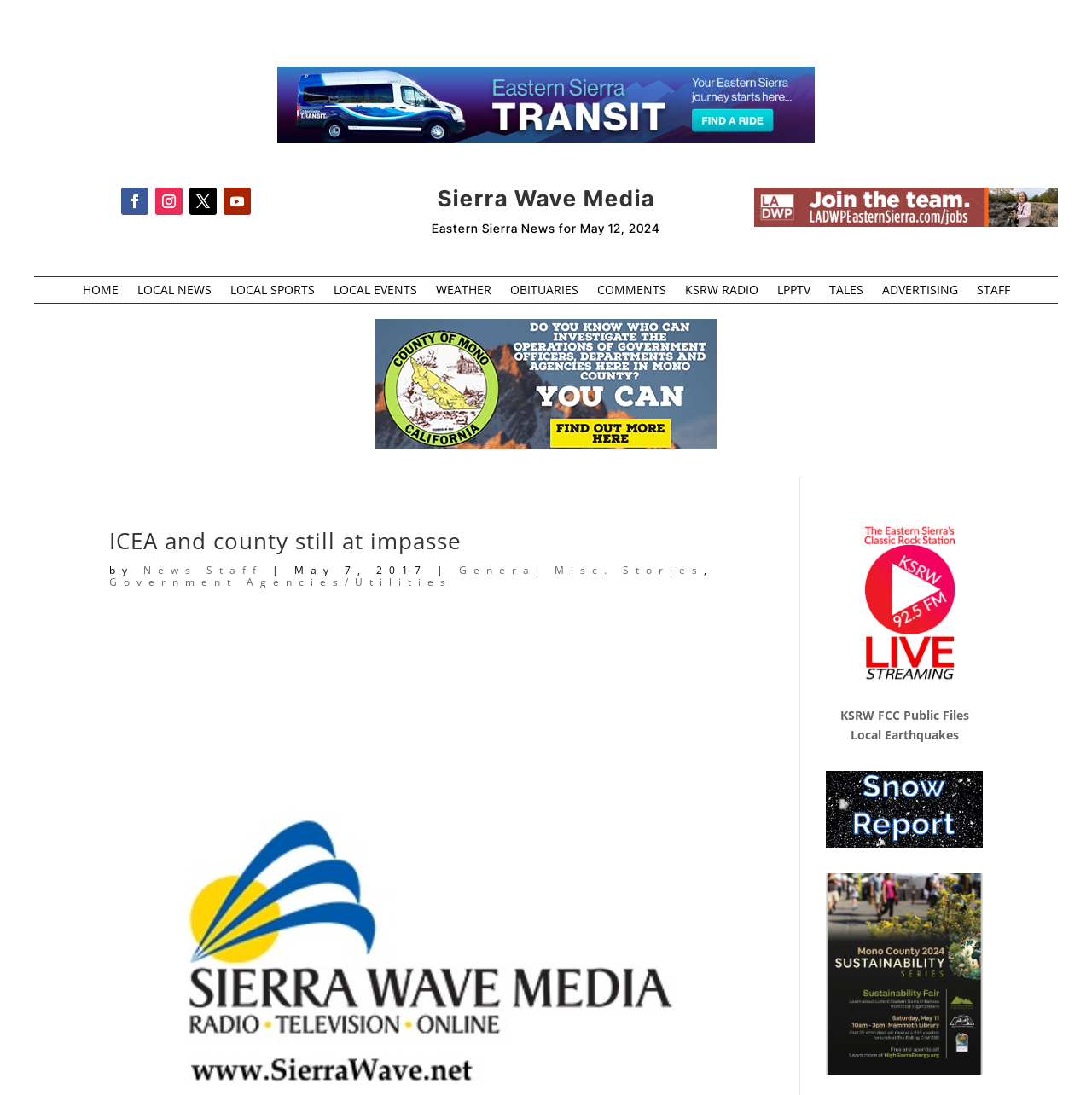Kindly determine the bounding box coordinates for the area that needs to be clicked to execute this instruction: "Click on the HOME link".

[0.075, 0.26, 0.108, 0.277]